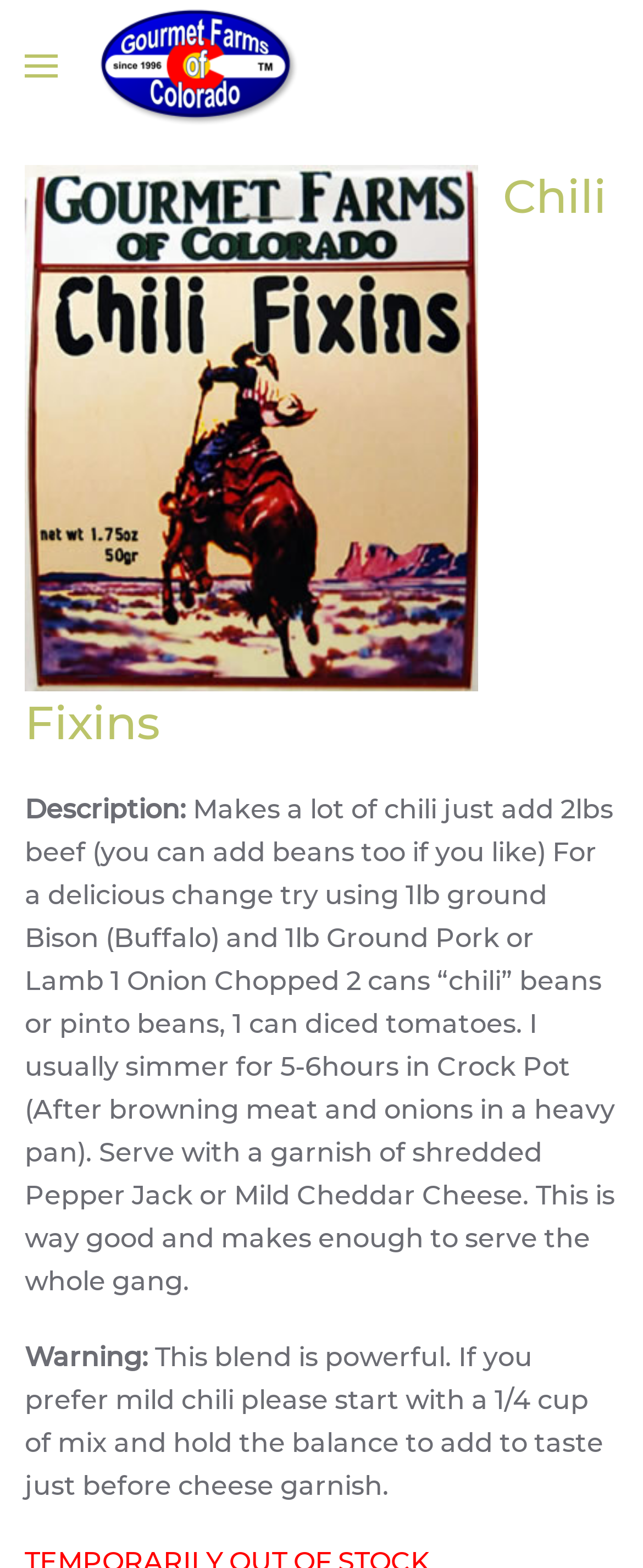What is the warning about the chili mix?
Please provide a single word or phrase based on the screenshot.

It's powerful